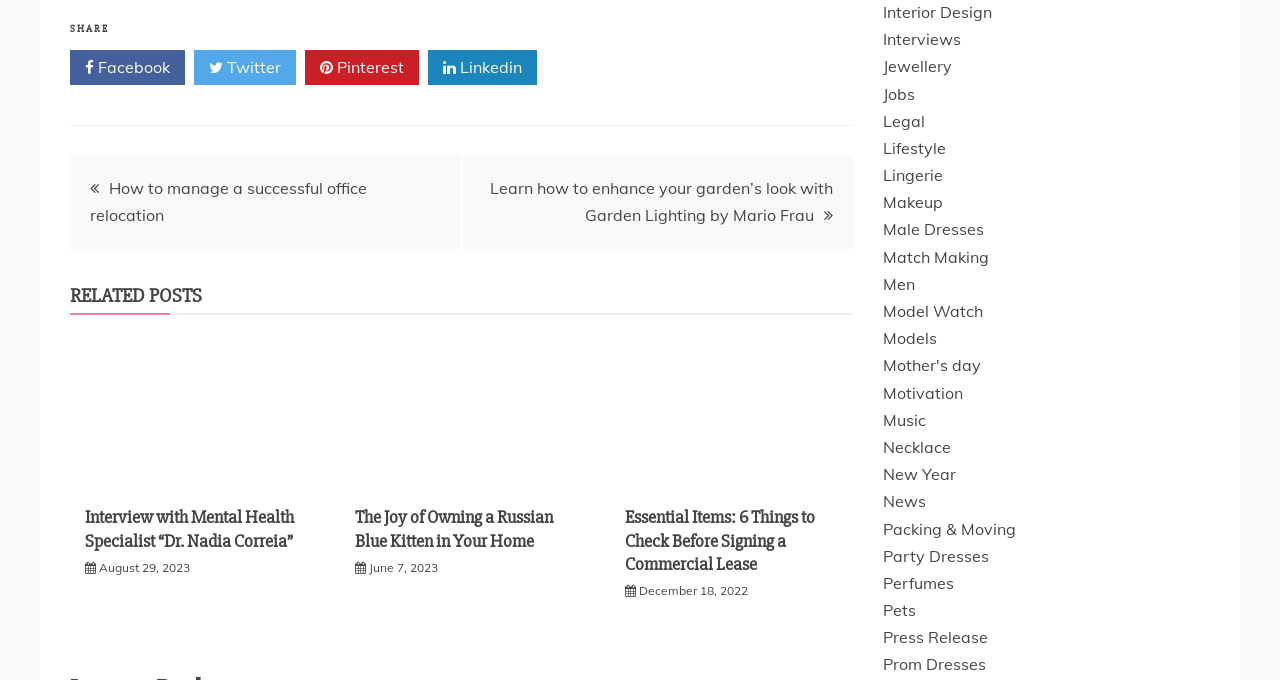How many categories are listed at the top of the webpage?
Provide a fully detailed and comprehensive answer to the question.

The webpage has a list of categories at the top, which includes categories such as Interior Design, Interviews, Jewellery, Jobs, and many others. Upon counting, I found that there are 20 categories listed at the top of the webpage.